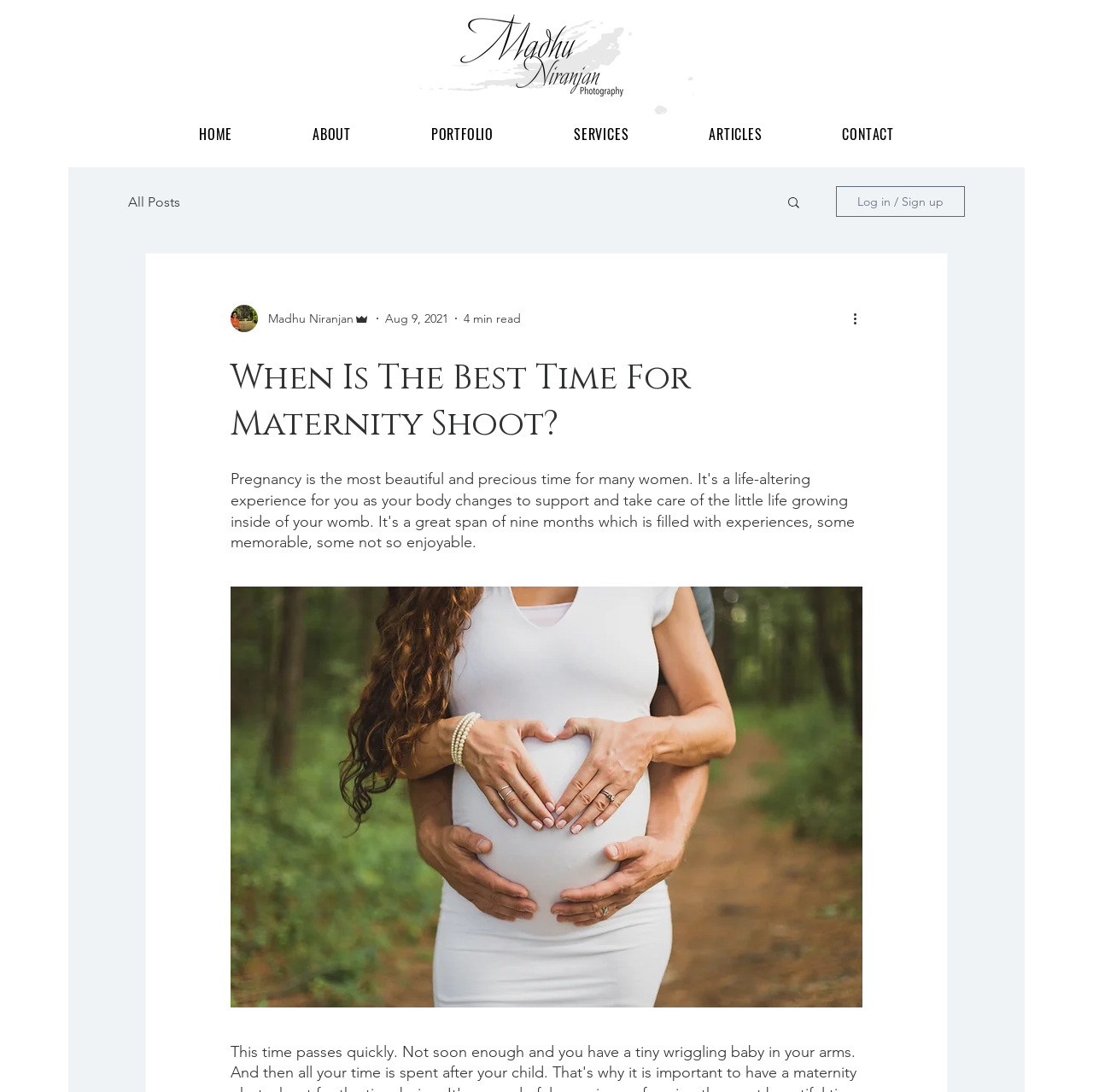Please determine the bounding box coordinates for the element that should be clicked to follow these instructions: "log in or sign up".

[0.765, 0.17, 0.883, 0.199]